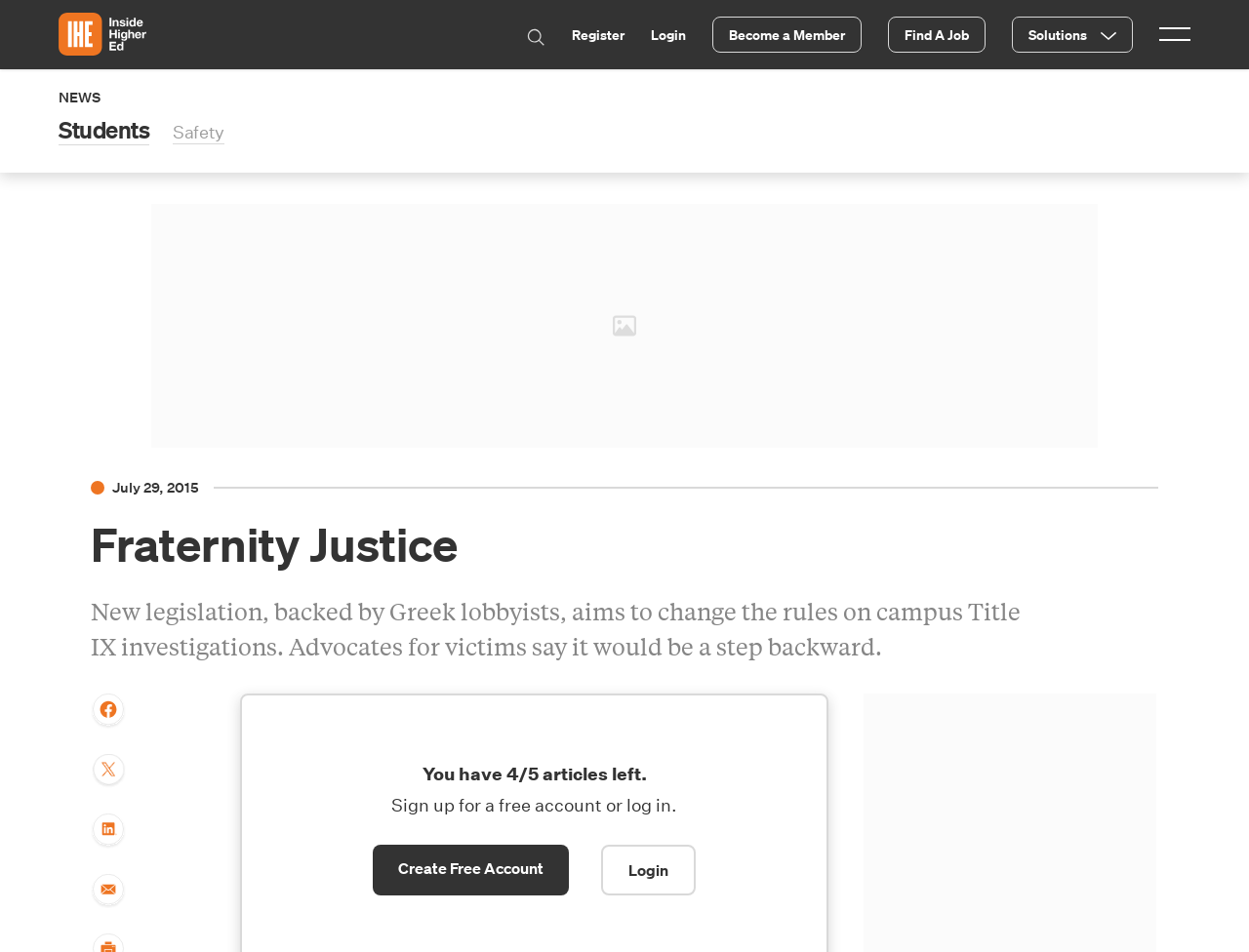Give a one-word or short phrase answer to the question: 
How many sharing options are available?

4